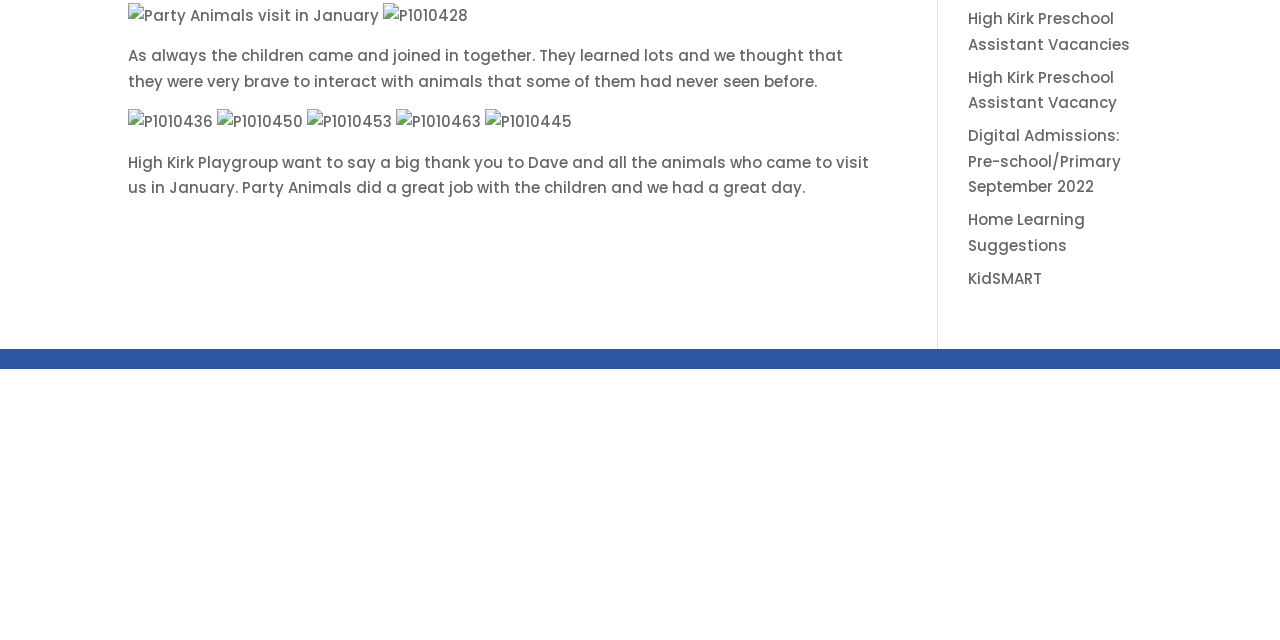Provide the bounding box coordinates for the specified HTML element described in this description: "KidSMART". The coordinates should be four float numbers ranging from 0 to 1, in the format [left, top, right, bottom].

[0.756, 0.418, 0.814, 0.451]